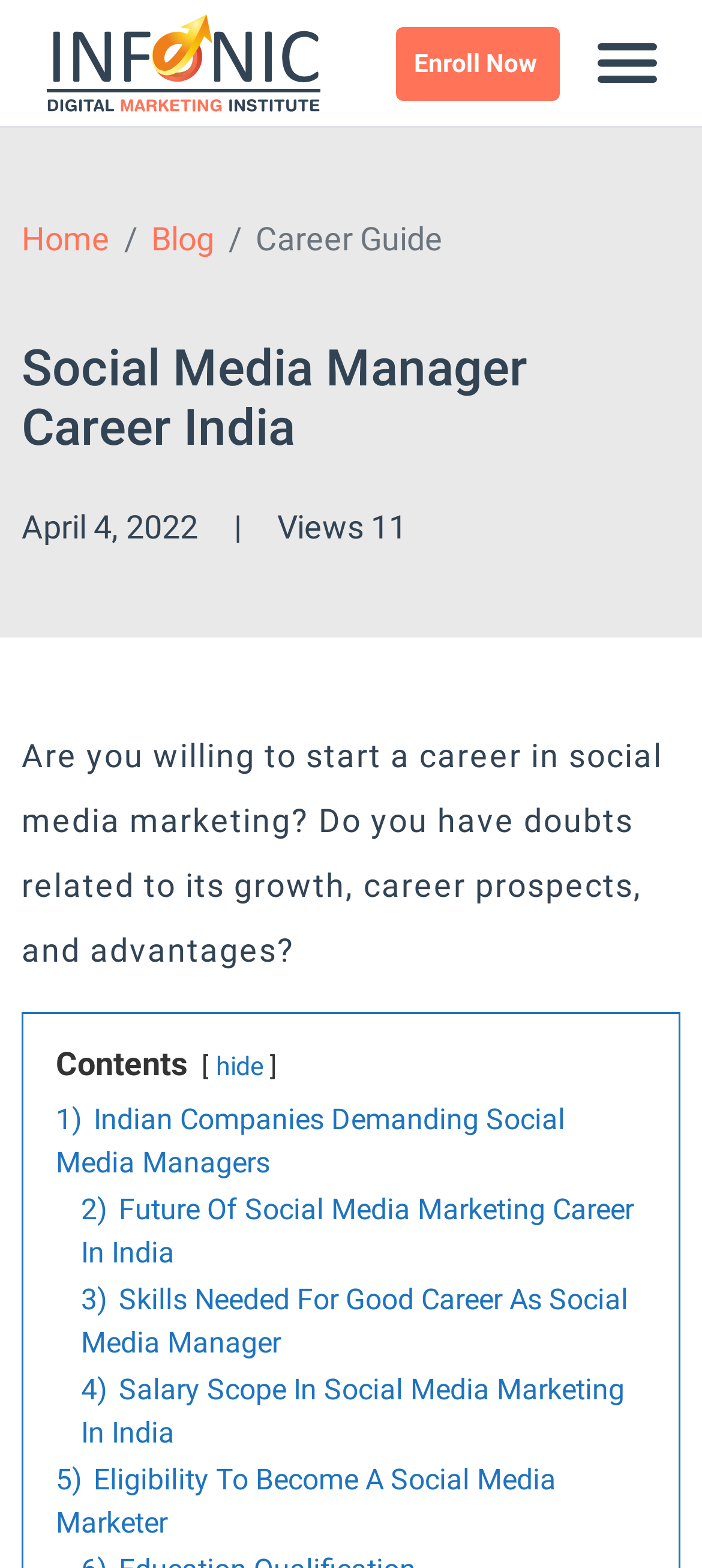Determine the bounding box coordinates of the clickable region to carry out the instruction: "Toggle navigation".

[0.818, 0.017, 0.969, 0.064]